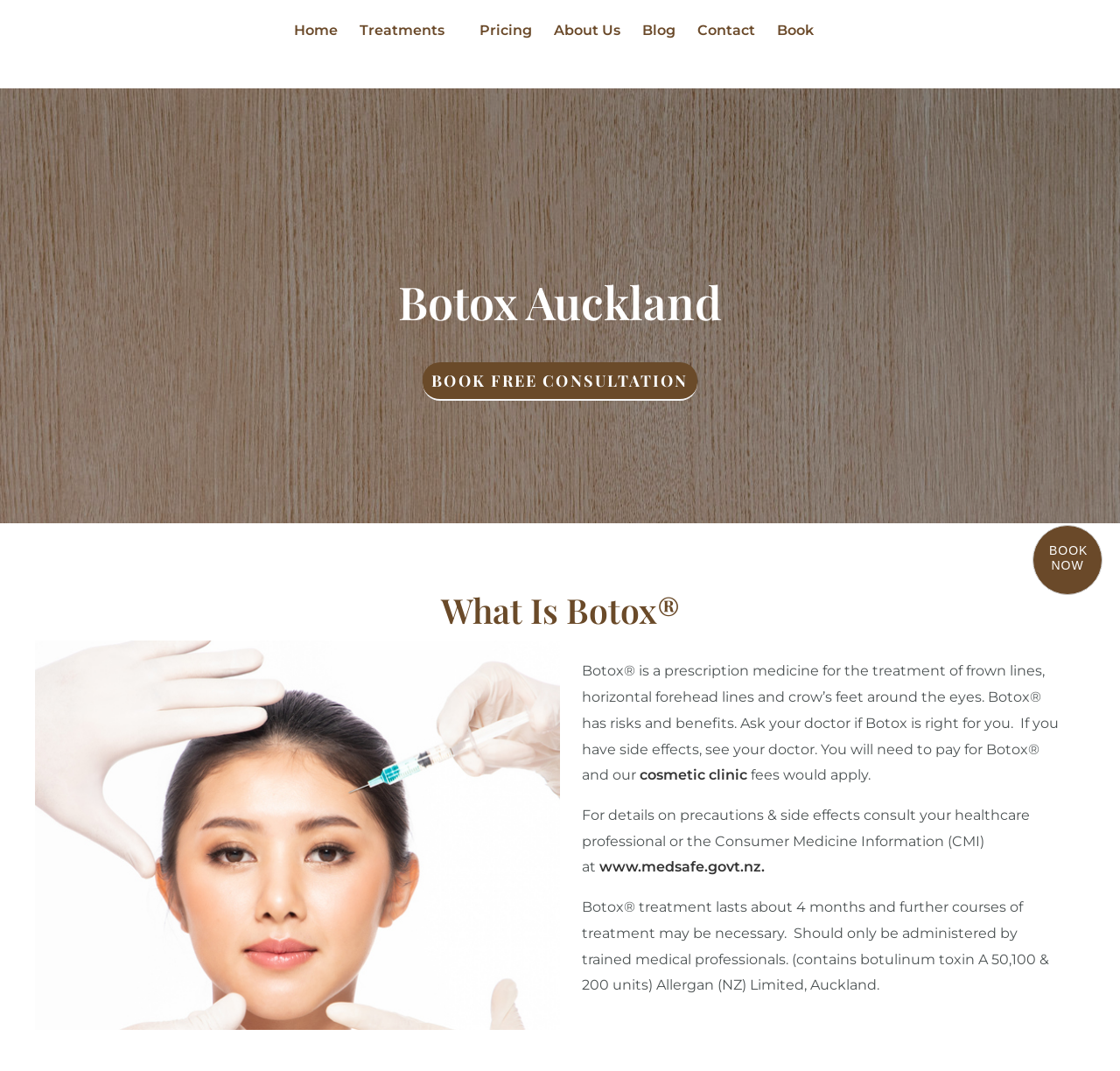Extract the bounding box of the UI element described as: "BOOK NOW".

[0.922, 0.49, 0.984, 0.556]